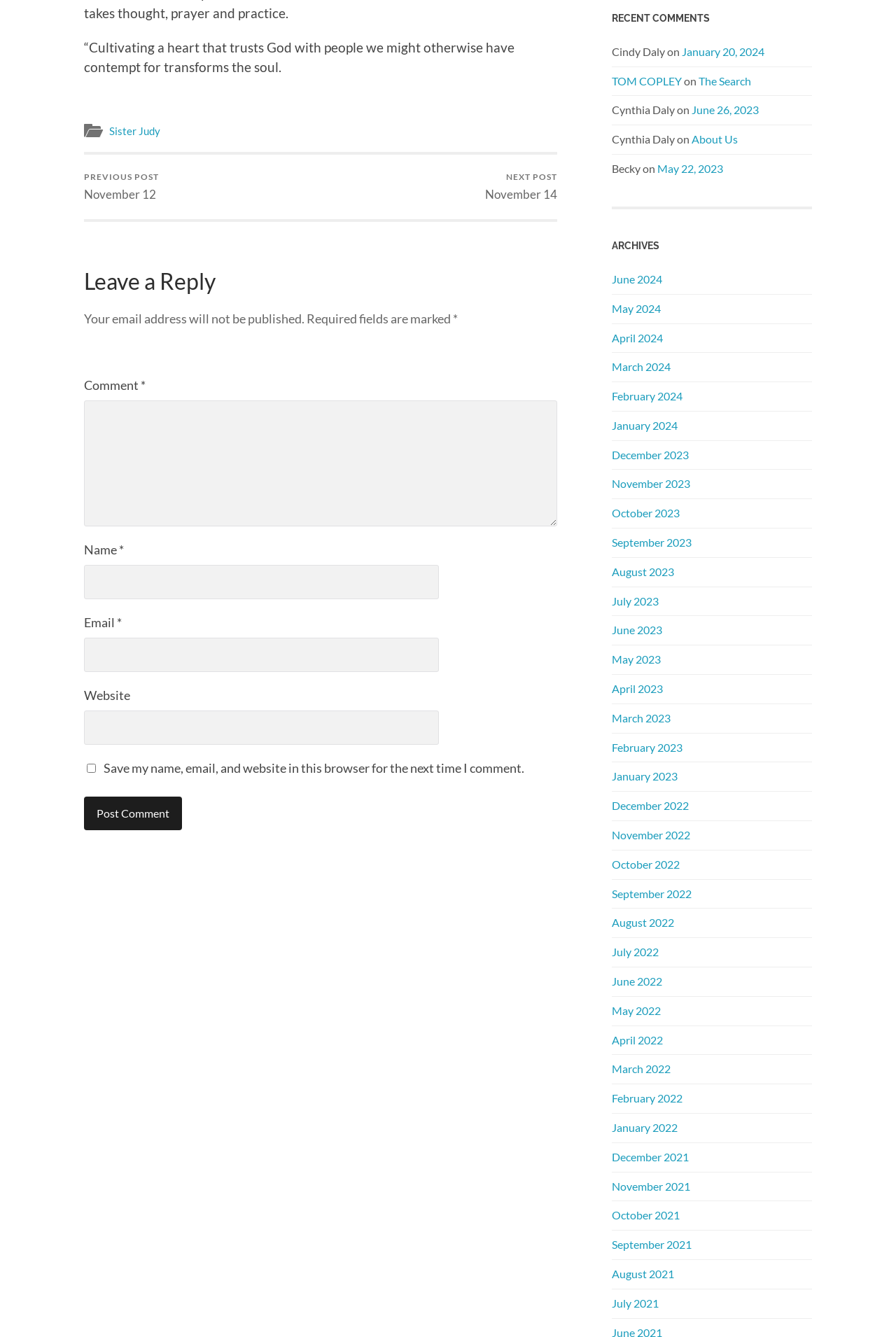Please give a short response to the question using one word or a phrase:
Who is the author of the quote?

Sister Judy